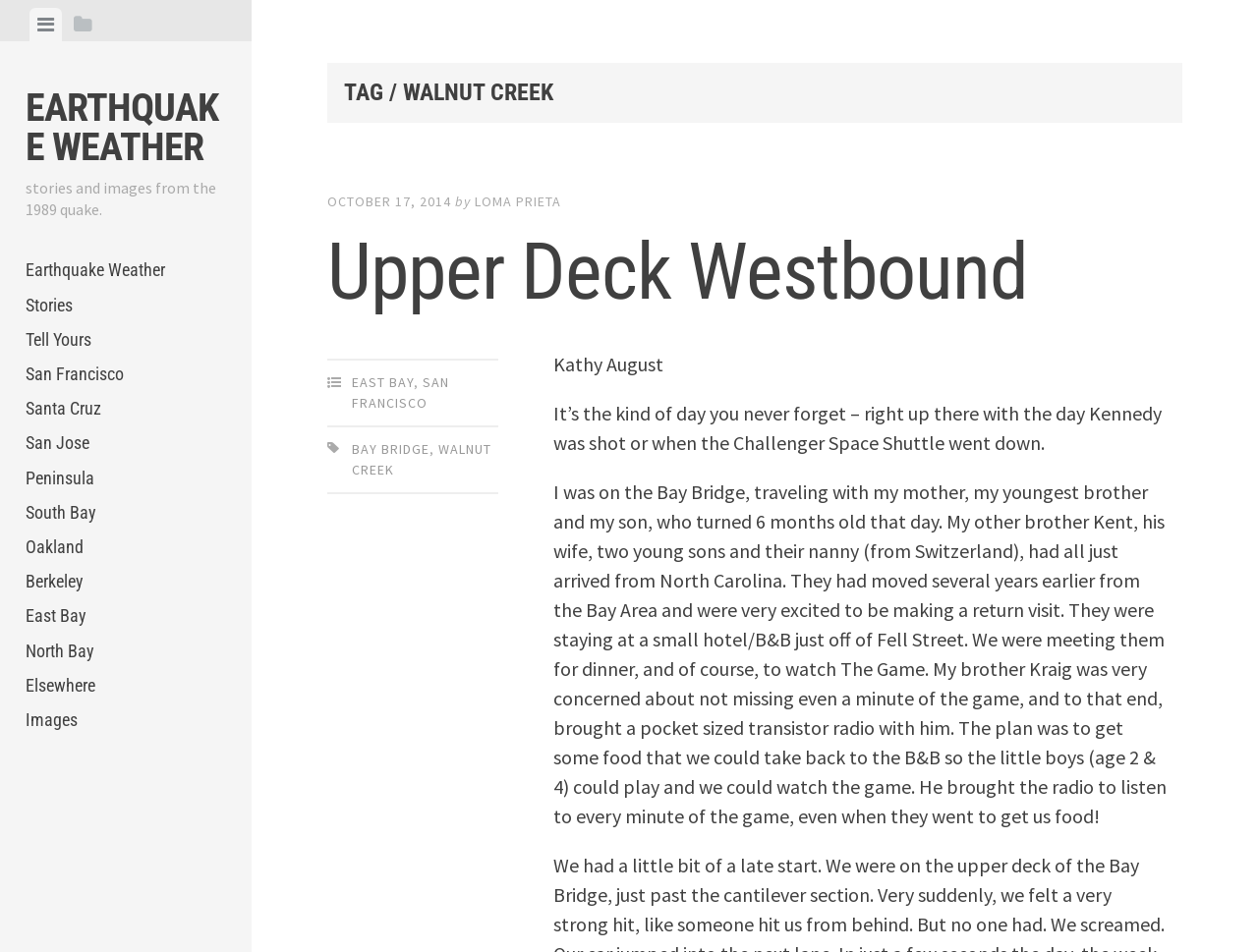Kindly determine the bounding box coordinates for the area that needs to be clicked to execute this instruction: "Explore San Francisco".

[0.02, 0.375, 0.18, 0.411]